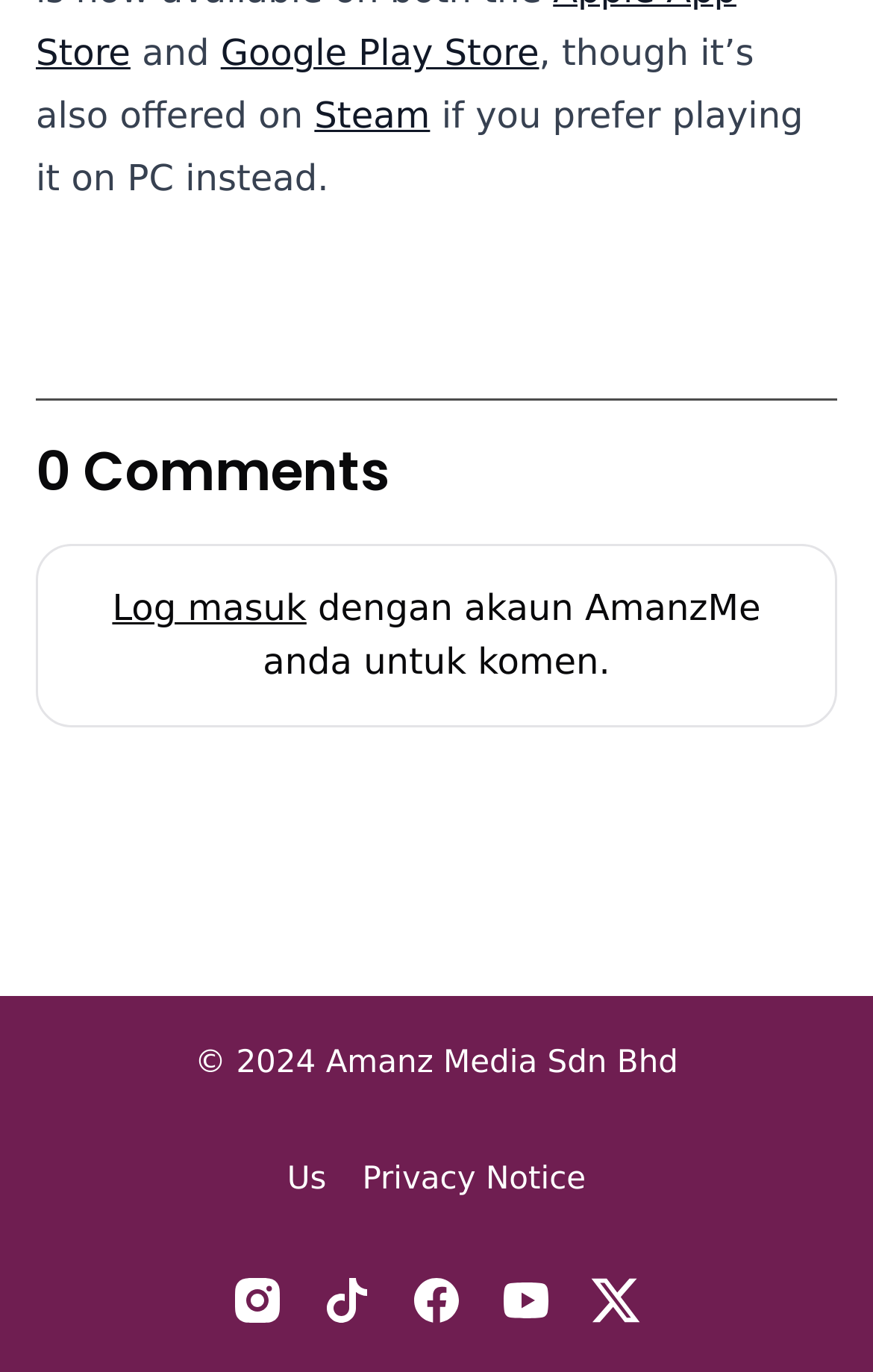What is the copyright year of Amanz Media Sdn Bhd?
Using the image, answer in one word or phrase.

2024